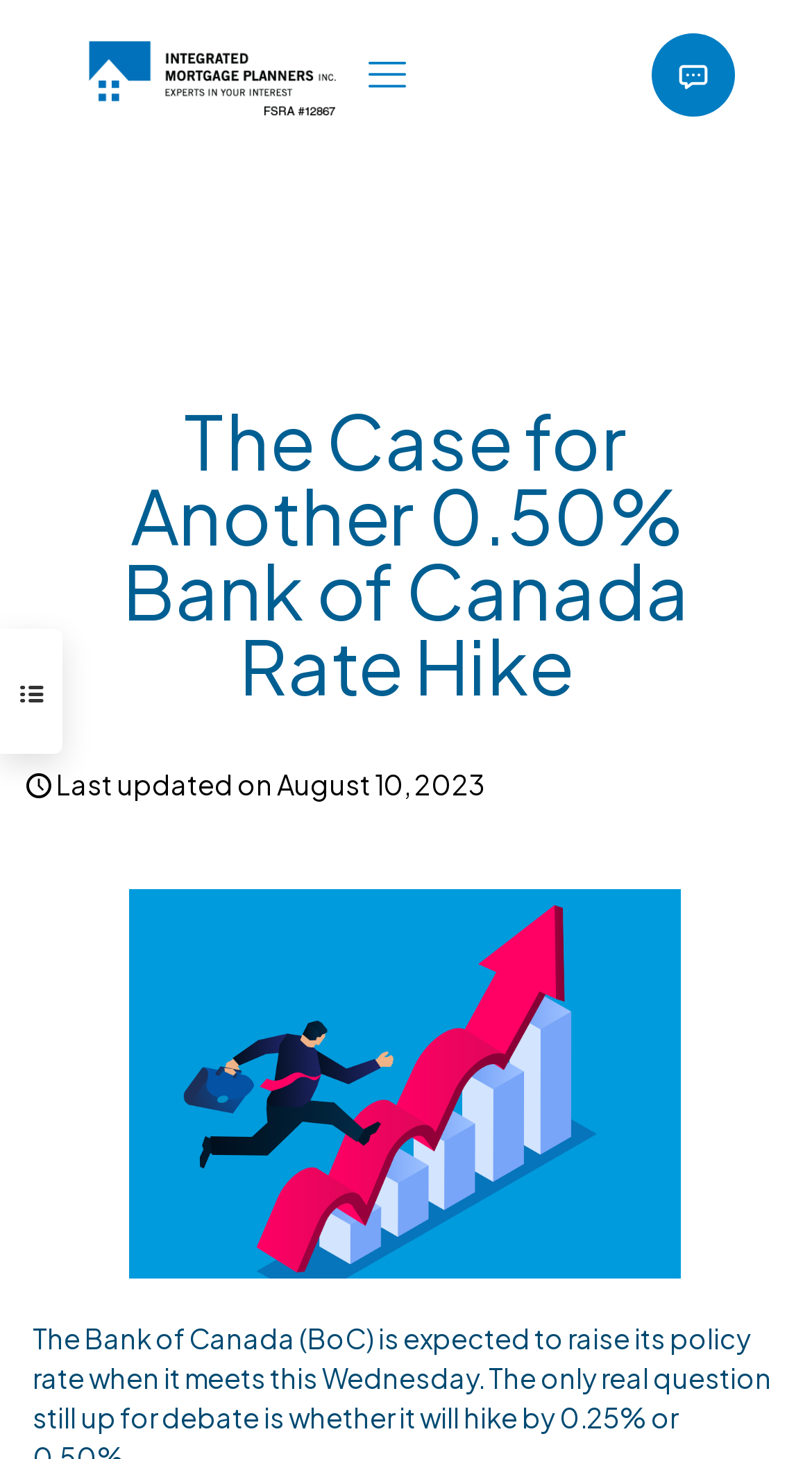Determine the bounding box coordinates for the UI element with the following description: "alt="Canada mortgage rates"". The coordinates should be four float numbers between 0 and 1, represented as [left, top, right, bottom].

[0.04, 0.609, 0.96, 0.877]